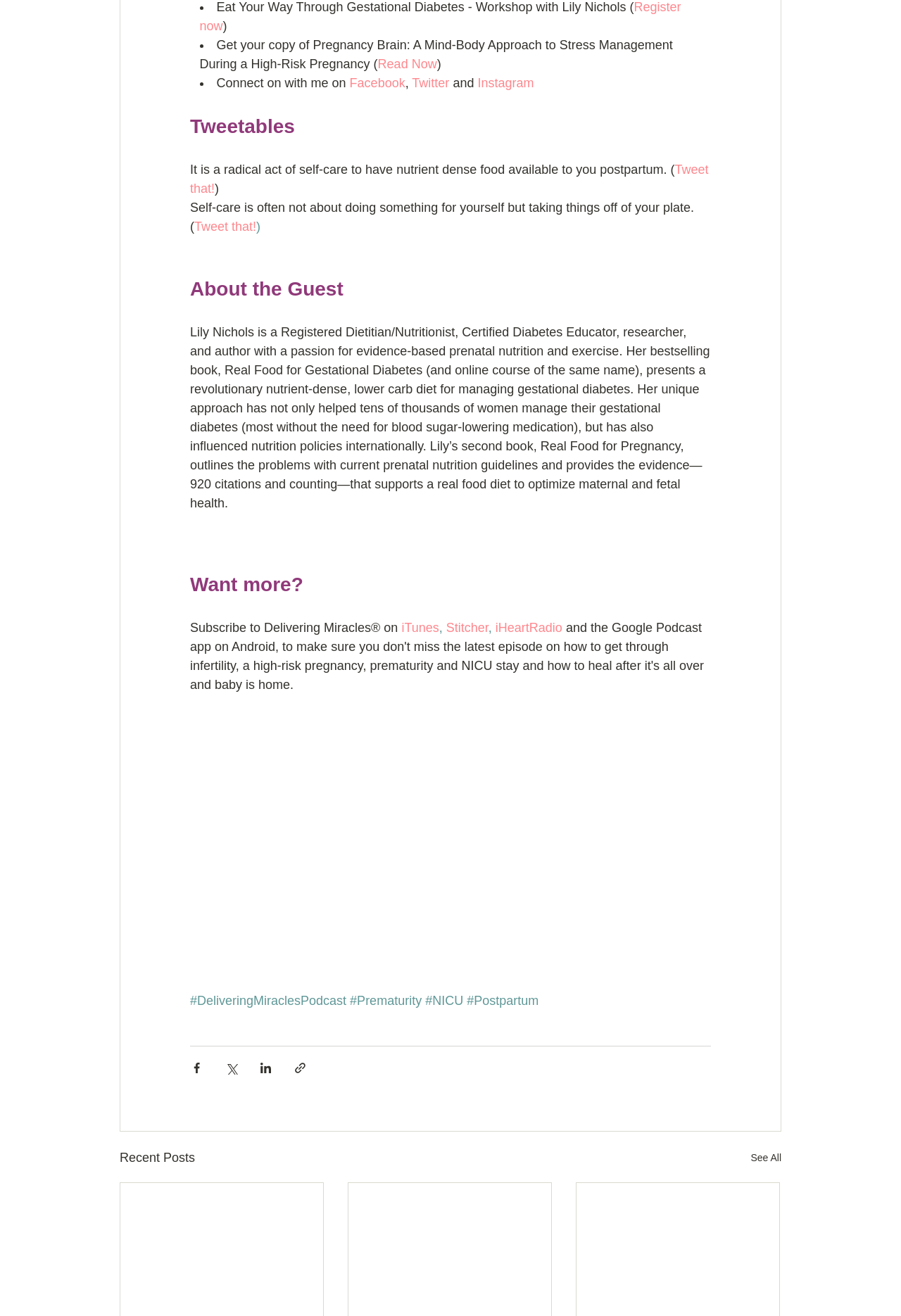Please provide the bounding box coordinates for the UI element as described: "Tweet that!". The coordinates must be four floats between 0 and 1, represented as [left, top, right, bottom].

[0.216, 0.174, 0.284, 0.185]